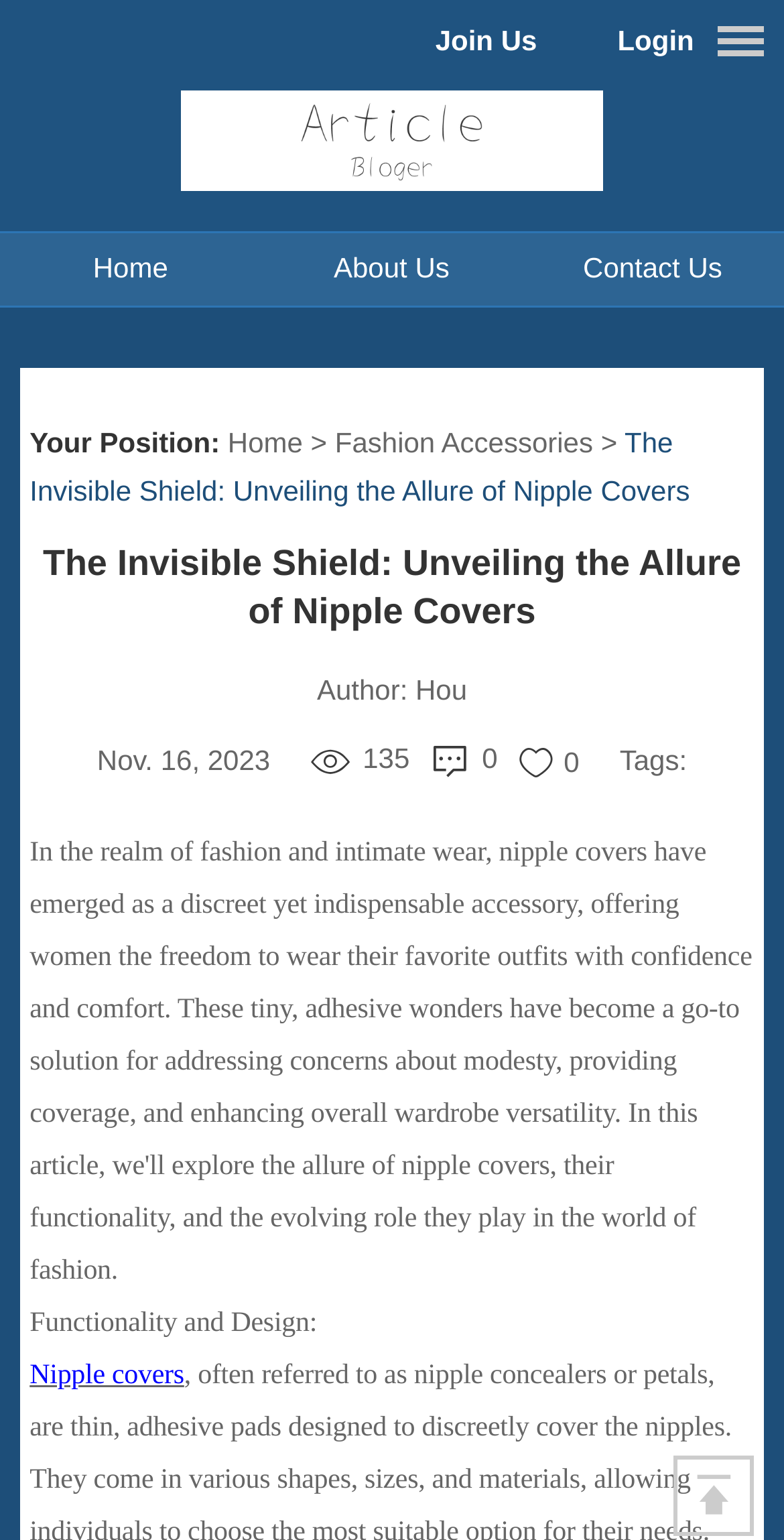Could you determine the bounding box coordinates of the clickable element to complete the instruction: "click login"? Provide the coordinates as four float numbers between 0 and 1, i.e., [left, top, right, bottom].

[0.788, 0.008, 0.885, 0.044]